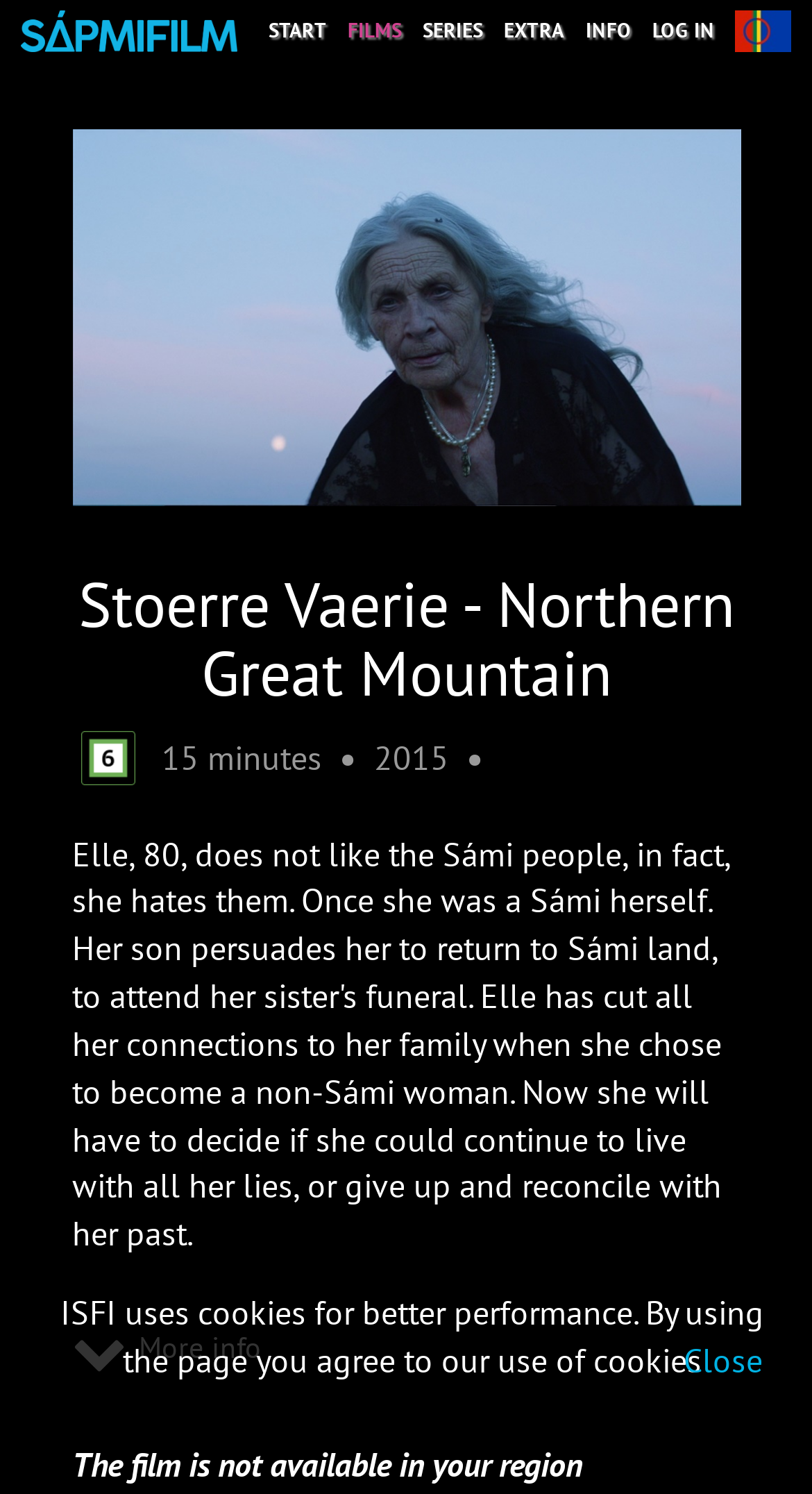Please identify the bounding box coordinates of the clickable area that will allow you to execute the instruction: "Go to START page".

[0.331, 0.007, 0.402, 0.035]